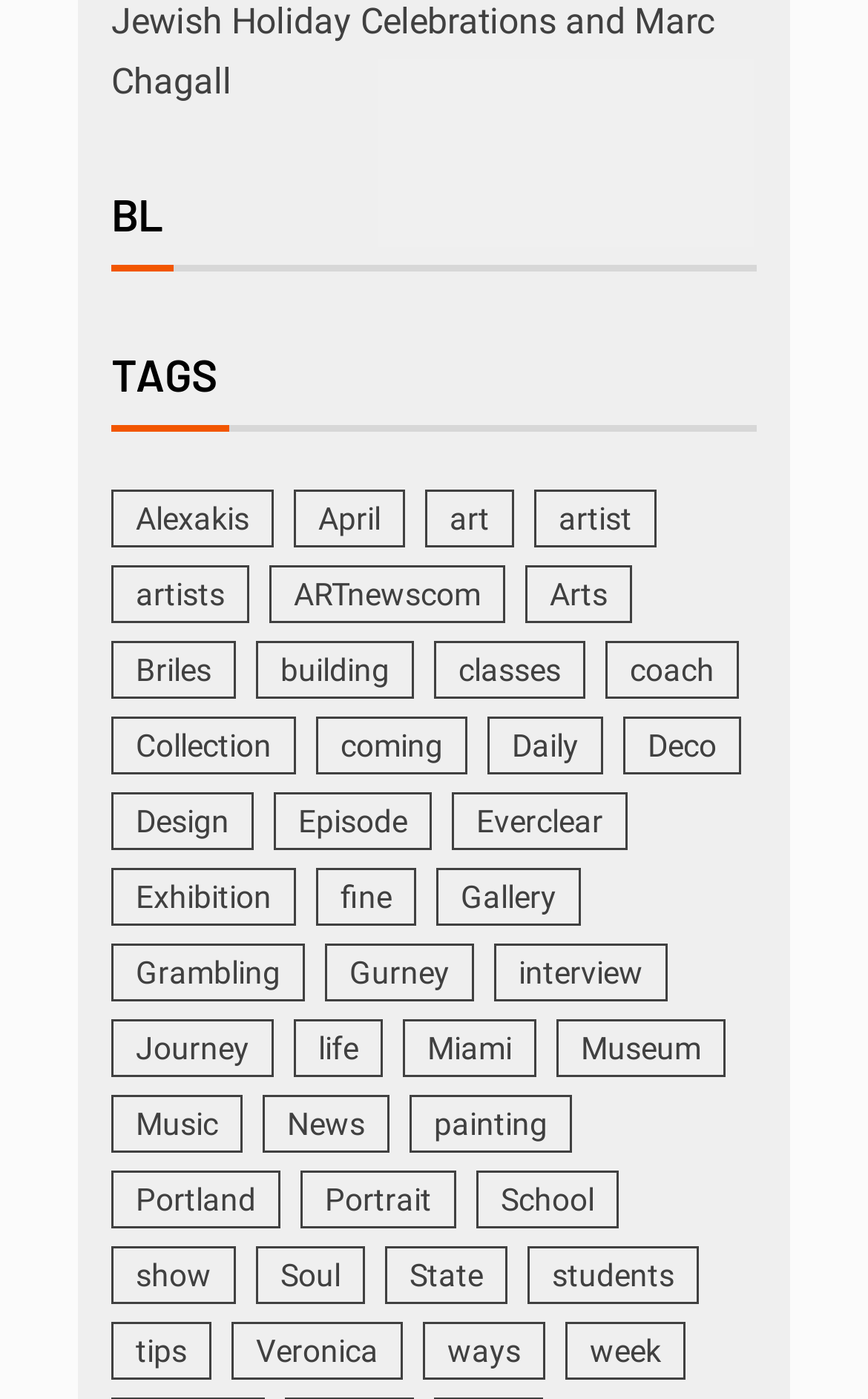Consider the image and give a detailed and elaborate answer to the question: 
How many links are there under the 'TAGS' heading?

Under the 'TAGS' heading, there are 285 links listed, starting from 'Alexakis (12 items)' to 'week (14 items)'. These links are arranged vertically and are categorized under the 'TAGS' heading.